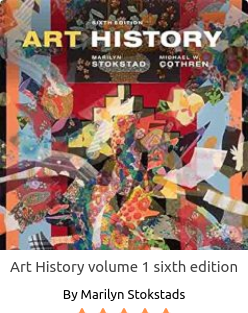What is the edition number of the book?
Provide a thorough and detailed answer to the question.

The edition number of the book is indicated below the authors' names, which is the Sixth Edition. This information is important for readers to know which edition of the book they are looking at, as different editions may have different content or updates.